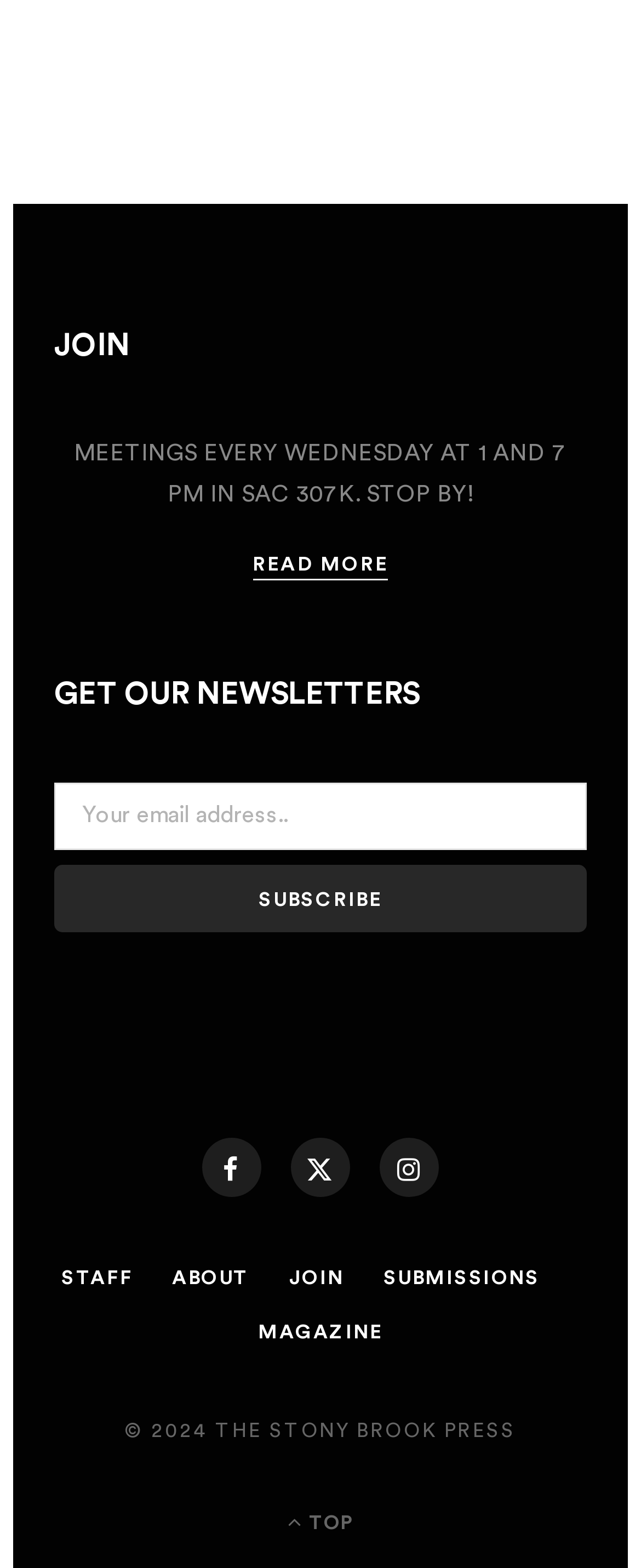What are the main navigation links?
Please craft a detailed and exhaustive response to the question.

I found the main navigation links by looking at the link elements that say 'STAFF', 'ABOUT', 'JOIN', 'SUBMISSIONS', and 'MAGAZINE' which are located at the bottom of the page.